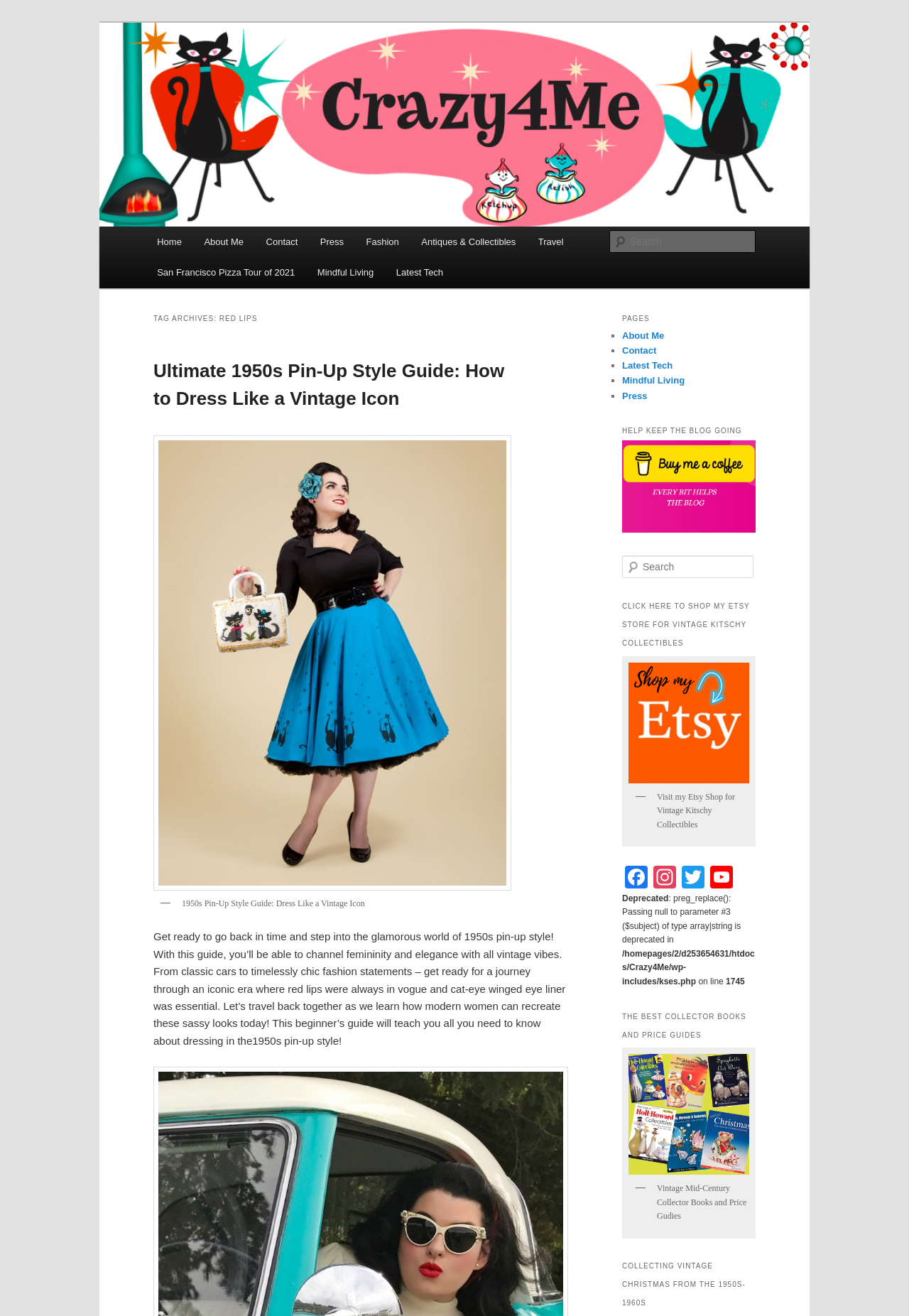Provide a one-word or short-phrase response to the question:
What is the topic of the blog post with the image of a woman?

1950s Pin-Up Style Guide